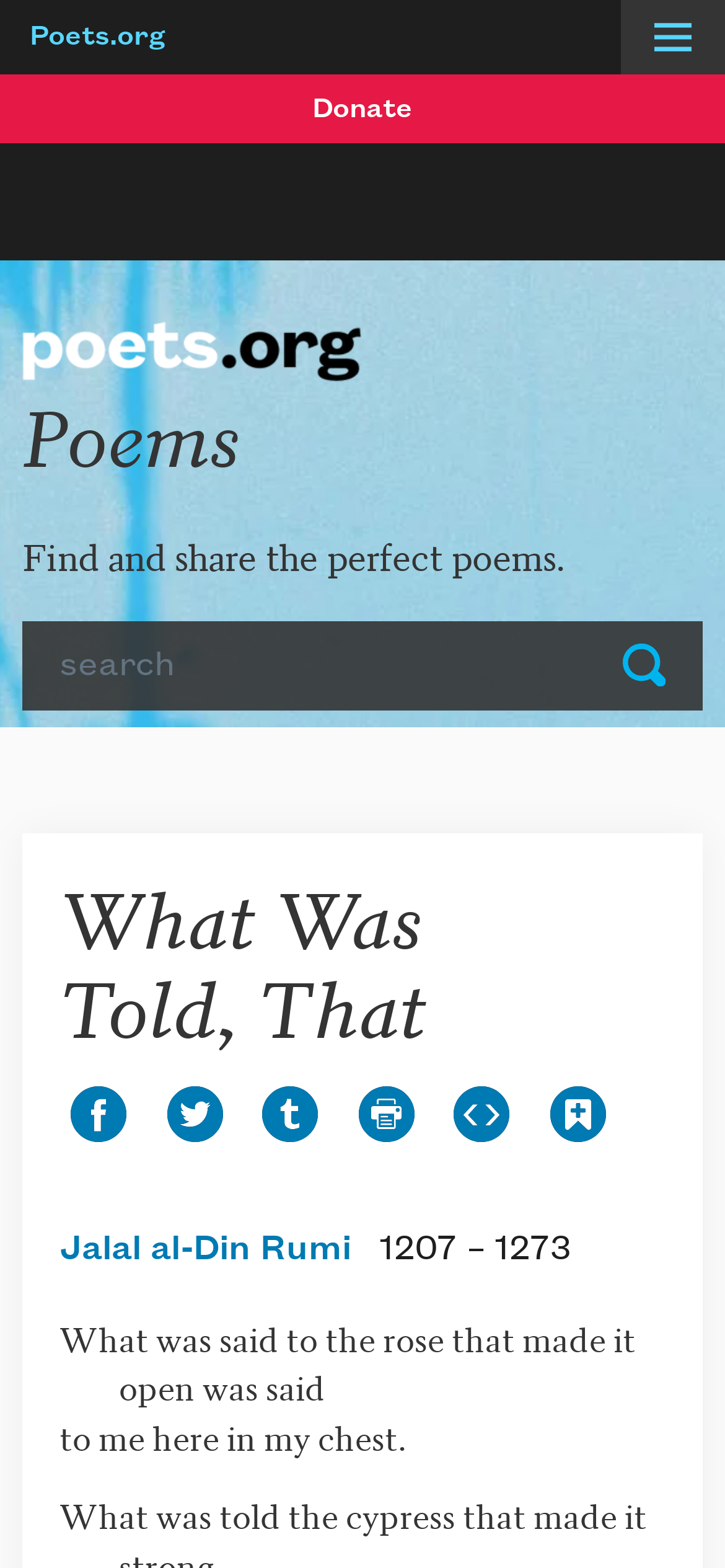What is the name of the poet who wrote the poem?
Carefully analyze the image and provide a thorough answer to the question.

I found the answer by looking at the article section of the webpage, where it mentions the poet's name as 'Jalal al-Din Rumi'.